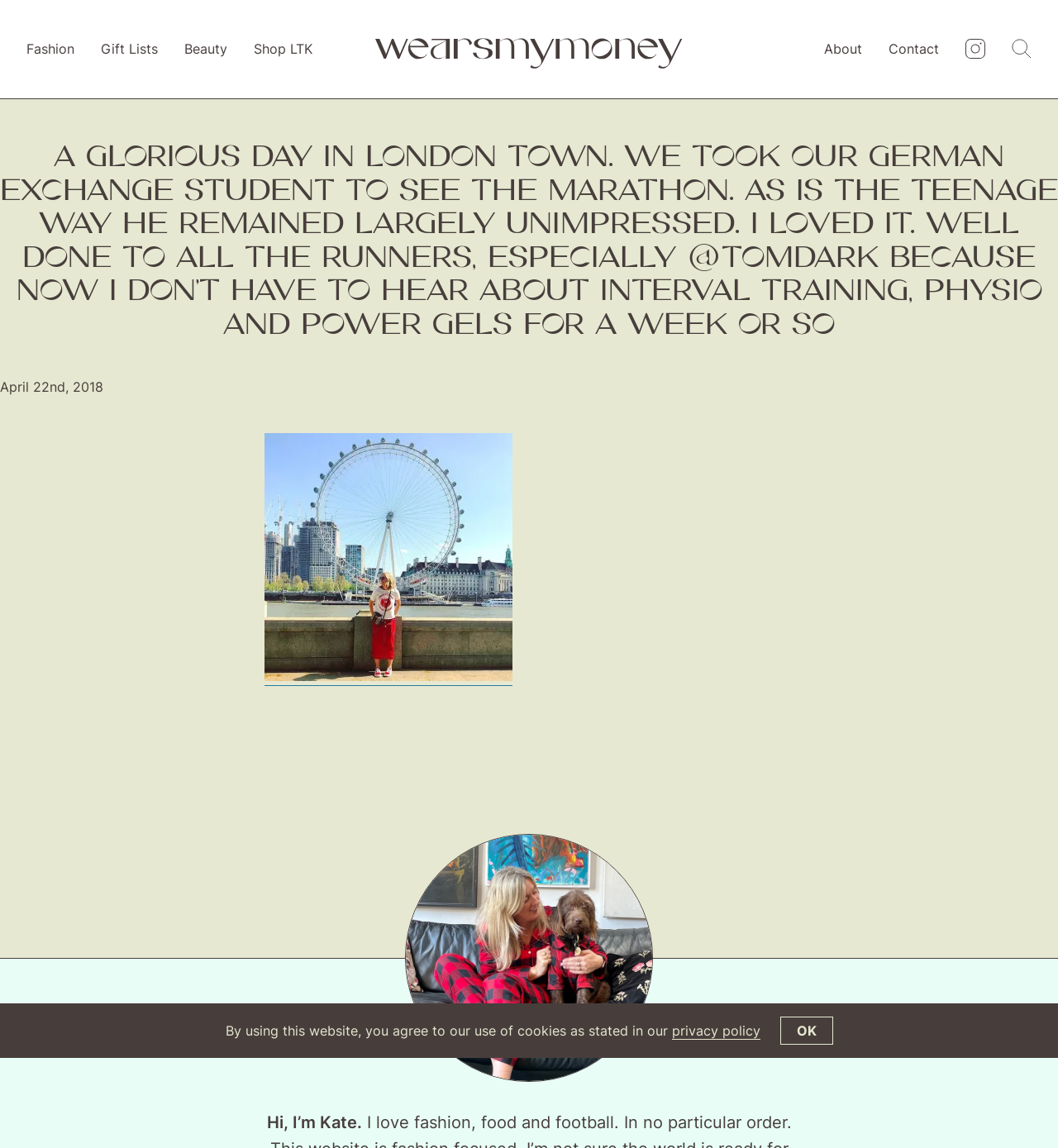What is the date mentioned in the article?
From the screenshot, provide a brief answer in one word or phrase.

April 22nd, 2018